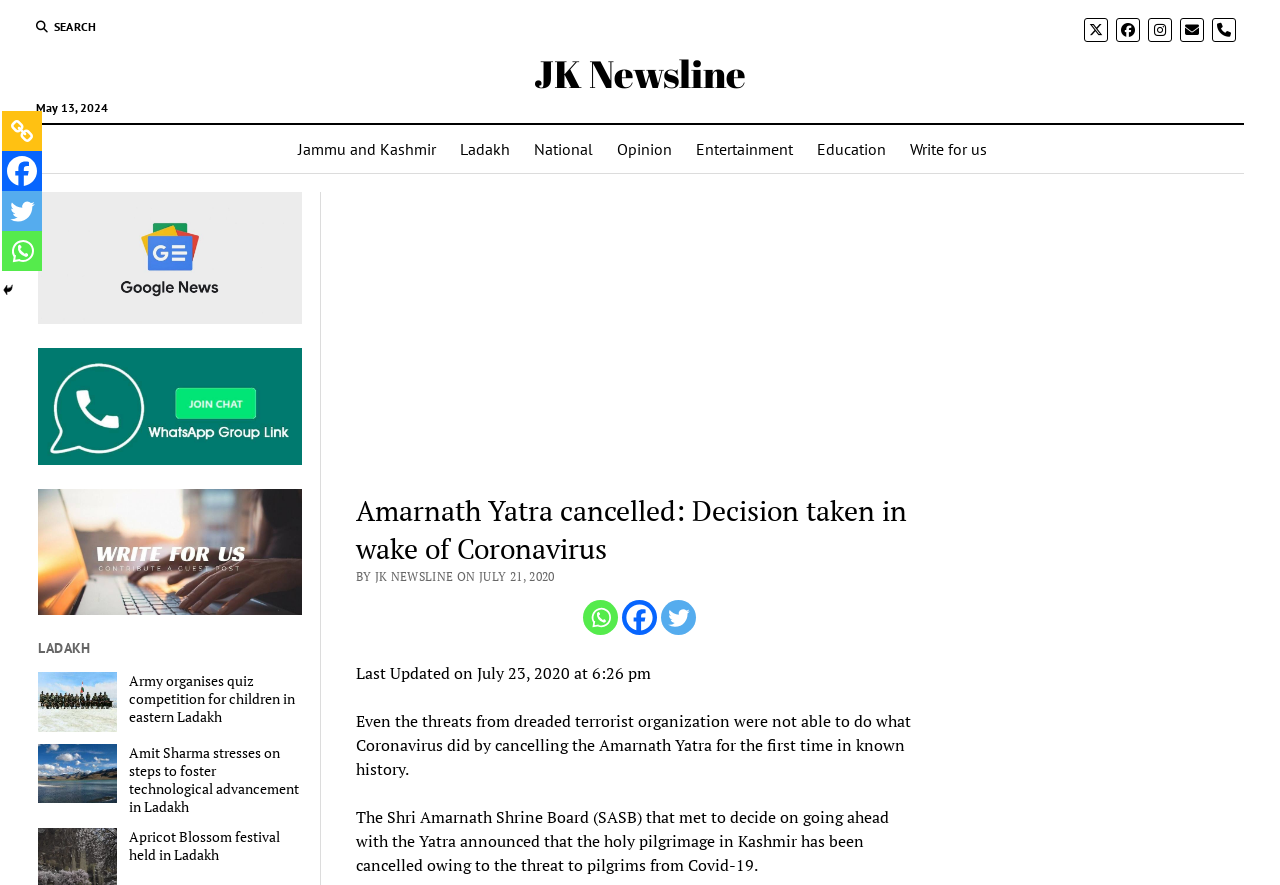Indicate the bounding box coordinates of the element that needs to be clicked to satisfy the following instruction: "View the article about Army organises quiz competition for children in eastern Ladakh". The coordinates should be four float numbers between 0 and 1, i.e., [left, top, right, bottom].

[0.03, 0.76, 0.236, 0.821]